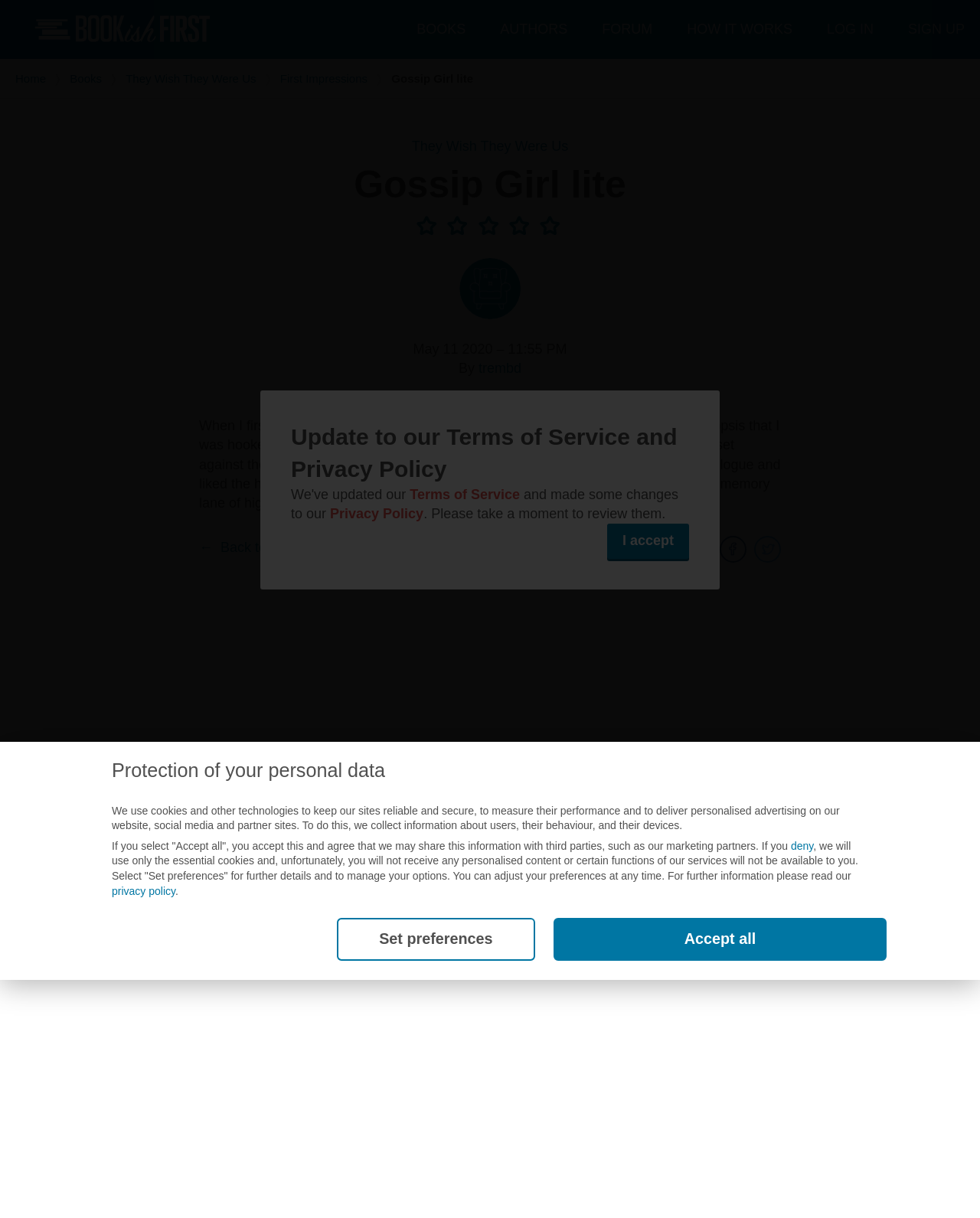Pinpoint the bounding box coordinates of the element you need to click to execute the following instruction: "Click the 'Publishers' link". The bounding box should be represented by four float numbers between 0 and 1, in the format [left, top, right, bottom].

[0.065, 0.65, 0.131, 0.663]